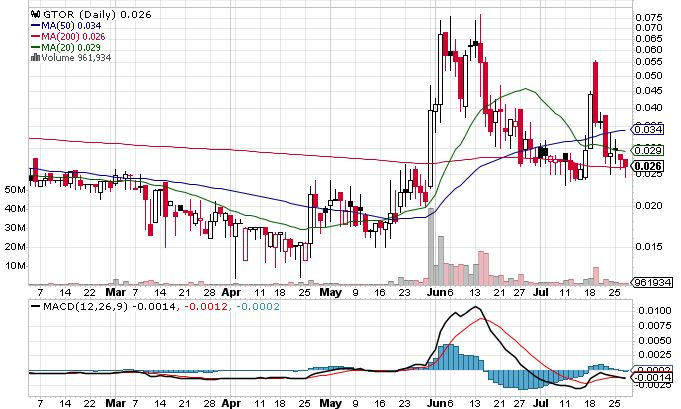Please respond to the question using a single word or phrase:
What is the purpose of the MACD indicator?

To provide market momentum insight